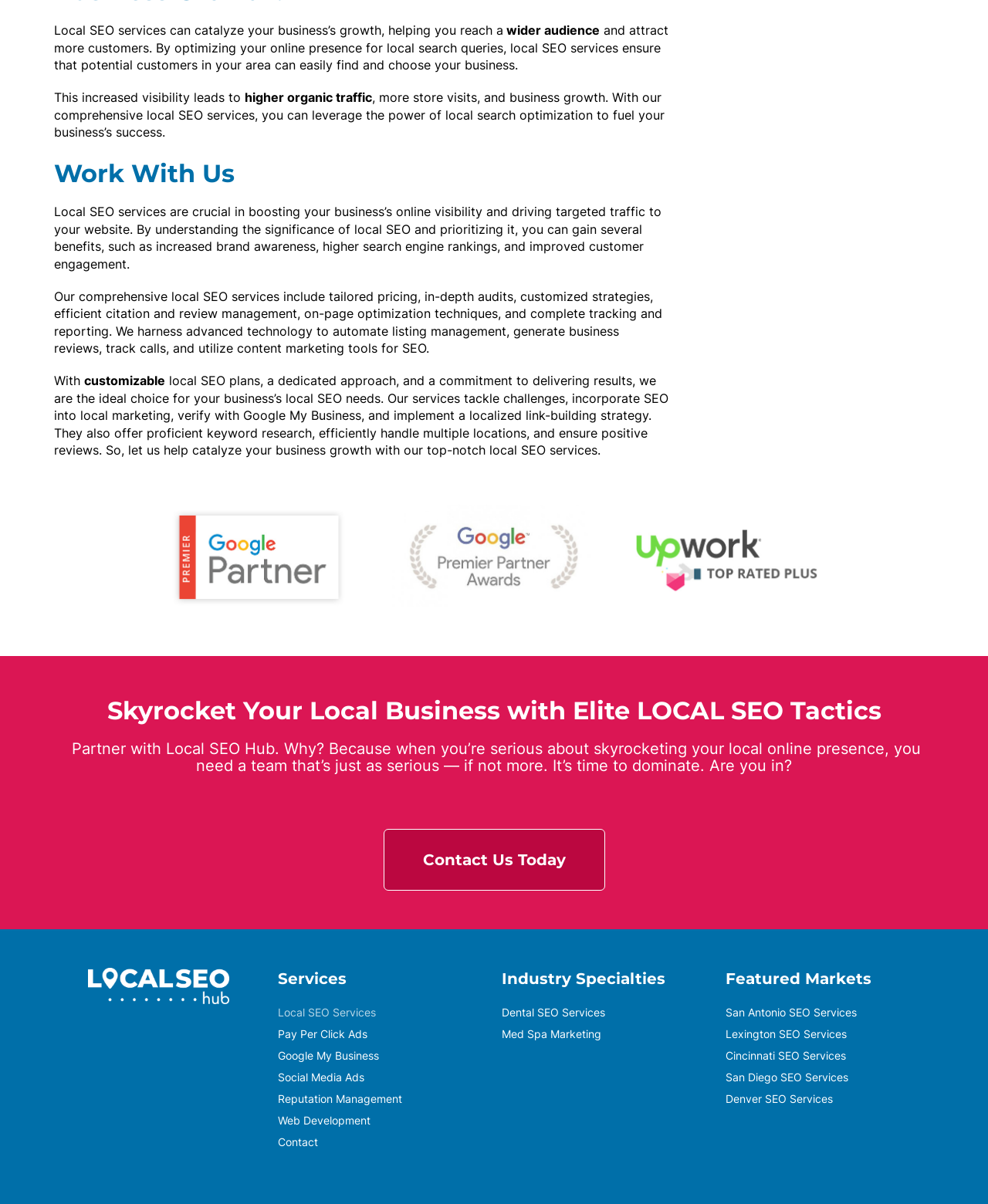Could you find the bounding box coordinates of the clickable area to complete this instruction: "Click Contact Us Today"?

[0.388, 0.688, 0.612, 0.74]